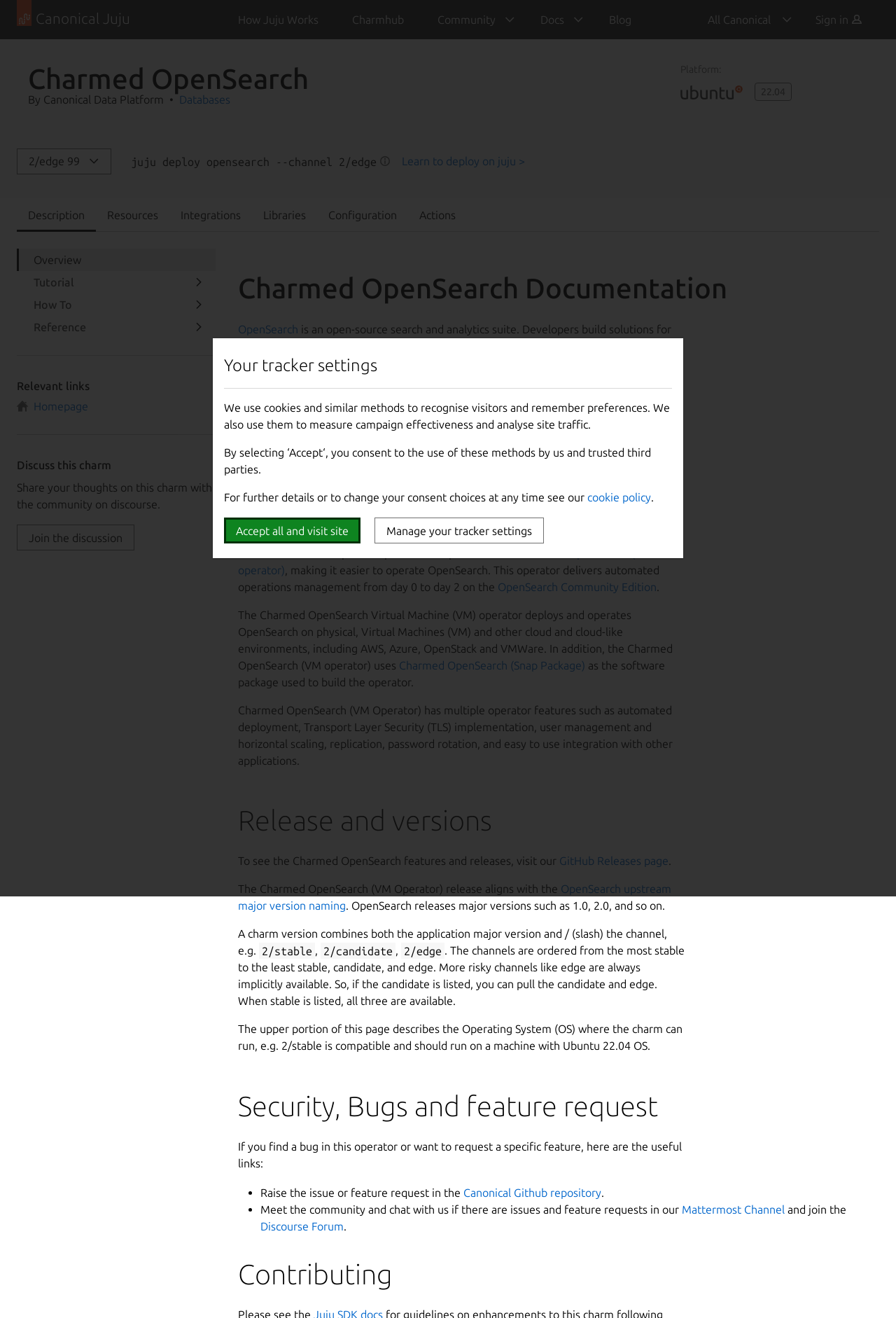Generate an in-depth caption that captures all aspects of the webpage.

This webpage is about deploying Charmed OpenSearch using Charmhub. At the top, there is a navigation bar with links to "Canonical Juju", "How Juju Works", "Charmhub", "Community", "Docs", "Blog", and "Sign in". Below the navigation bar, there is a heading "Charmed OpenSearch" with a description "By Canonical Data Platform". 

On the left side, there is a sidebar with a "Details pages navigation" section, which includes tabs for "Description", "Resources", "Integrations", "Libraries", "Configuration", and "Actions". Below the tabs, there are links to "Overview", "Tutorial", "How To", and "Reference", each with a dropdown menu.

The main content area is divided into several sections. The first section describes how to deploy OpenSearch using Juju, with a code snippet and a "Show information" button. Below this section, there is a "Platform" section with an image of Ubuntu and a version number "22.04".

The next section is "Relevant links", which includes links to the homepage and a discussion forum. Following this section, there is a "Charmed OpenSearch Documentation" section, which provides an overview of OpenSearch, its features, and how it can be managed and operated using an open-source operator called Charmed OpenSearch (VM operator).

The documentation section is further divided into subsections, including "Release and versions", "Security, Bugs and feature request", and "Contributing". The "Release and versions" section explains how the Charmed OpenSearch (VM Operator) release aligns with the OpenSearch upstream major version naming. The "Security, Bugs and feature request" section provides links to report issues or request features, and the "Contributing" section encourages users to contribute to the project.

Throughout the webpage, there are various buttons, links, and images, including a "Canonical Juju" image, a "Ubuntu" image, and a "Show submenu" button.